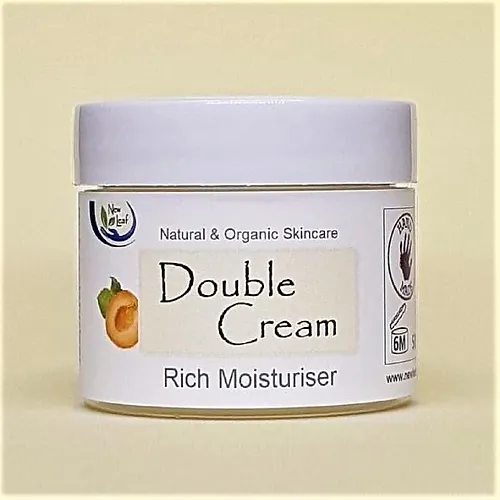Describe in detail everything you see in the image.

The image features a stylishly designed jar of "Double Cream," a rich moisturiser from New Leaf Naturals. The jar prominently displays its name, "Double Cream," in elegant font, emphasizing its luxurious appeal. Below the name, the words "Rich Moisturiser" highlight its primary function in skincare. The label is adorned with a vibrant illustration of an apricot, reflecting the product's natural ingredients and appealing to those seeking organic skincare solutions. The overall aesthetic of the packaging conveys a sense of quality and sustainability, aligning with the brand's commitment to natural and eco-friendly products. This moisturiser is designed to nourish and hydrate the skin, making it ideal for individuals looking to maintain a supple, youthful complexion.